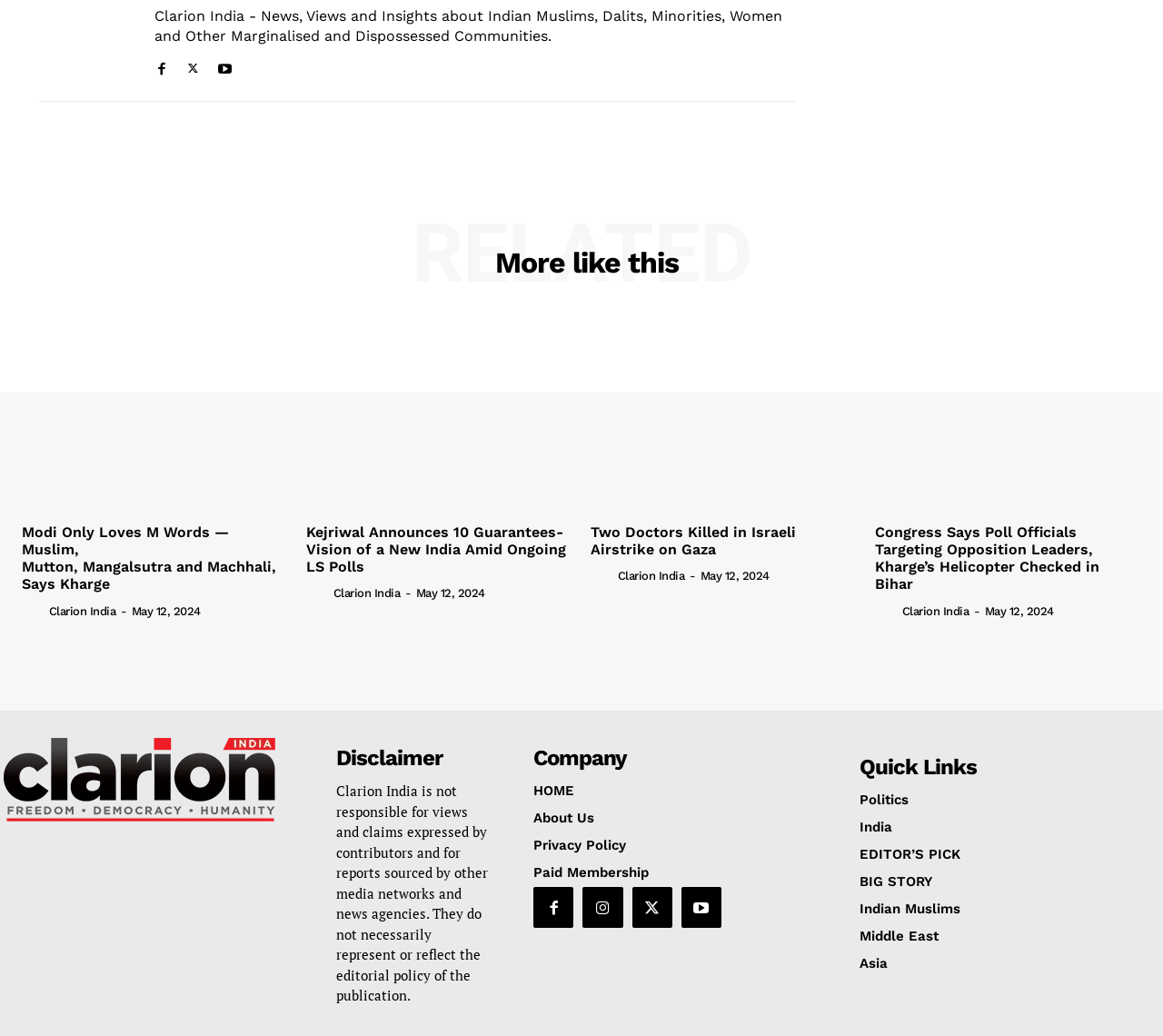Locate the bounding box coordinates of the item that should be clicked to fulfill the instruction: "Click on the logo".

[0.003, 0.713, 0.251, 0.793]